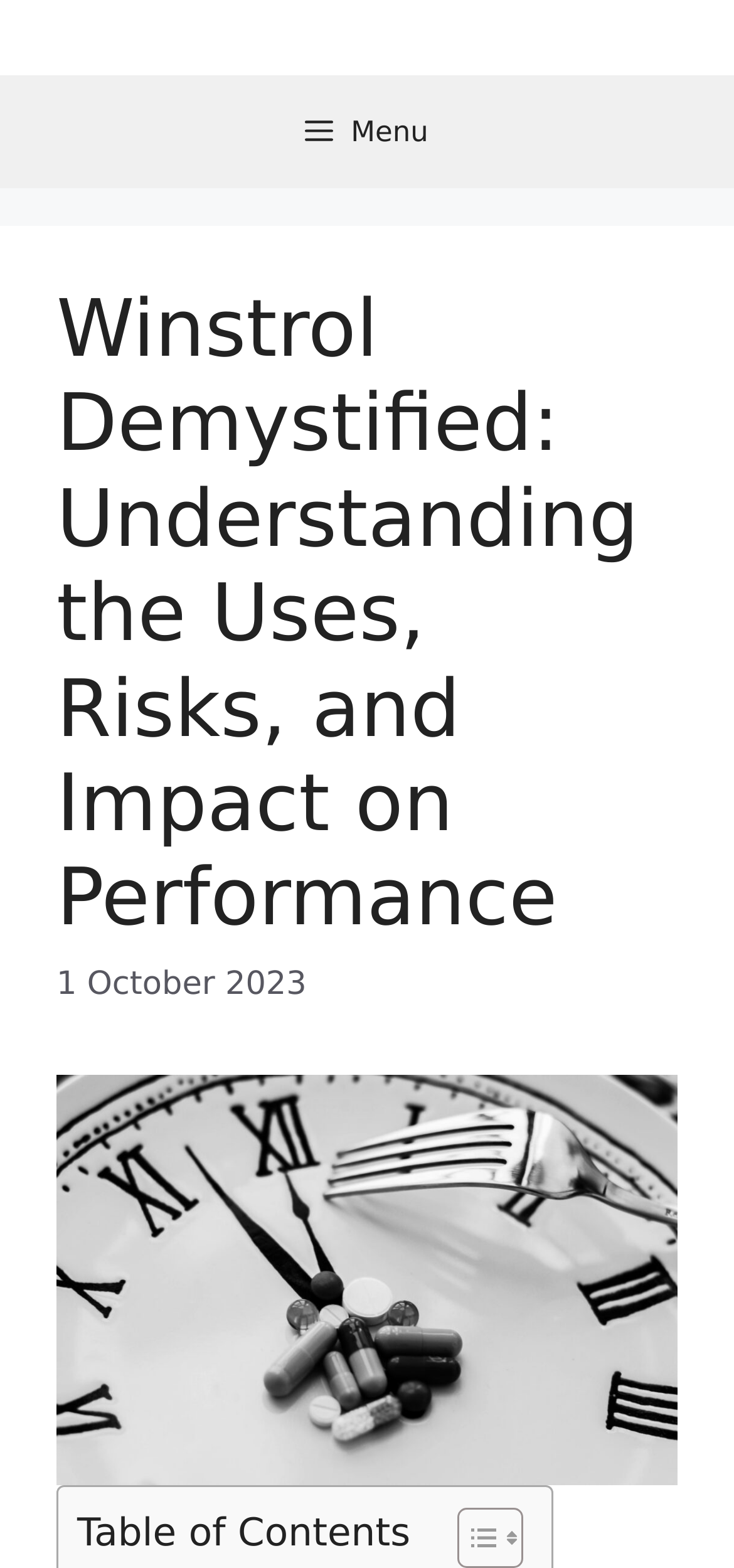Give a short answer to this question using one word or a phrase:
What is the purpose of the figure element?

Table of Contents